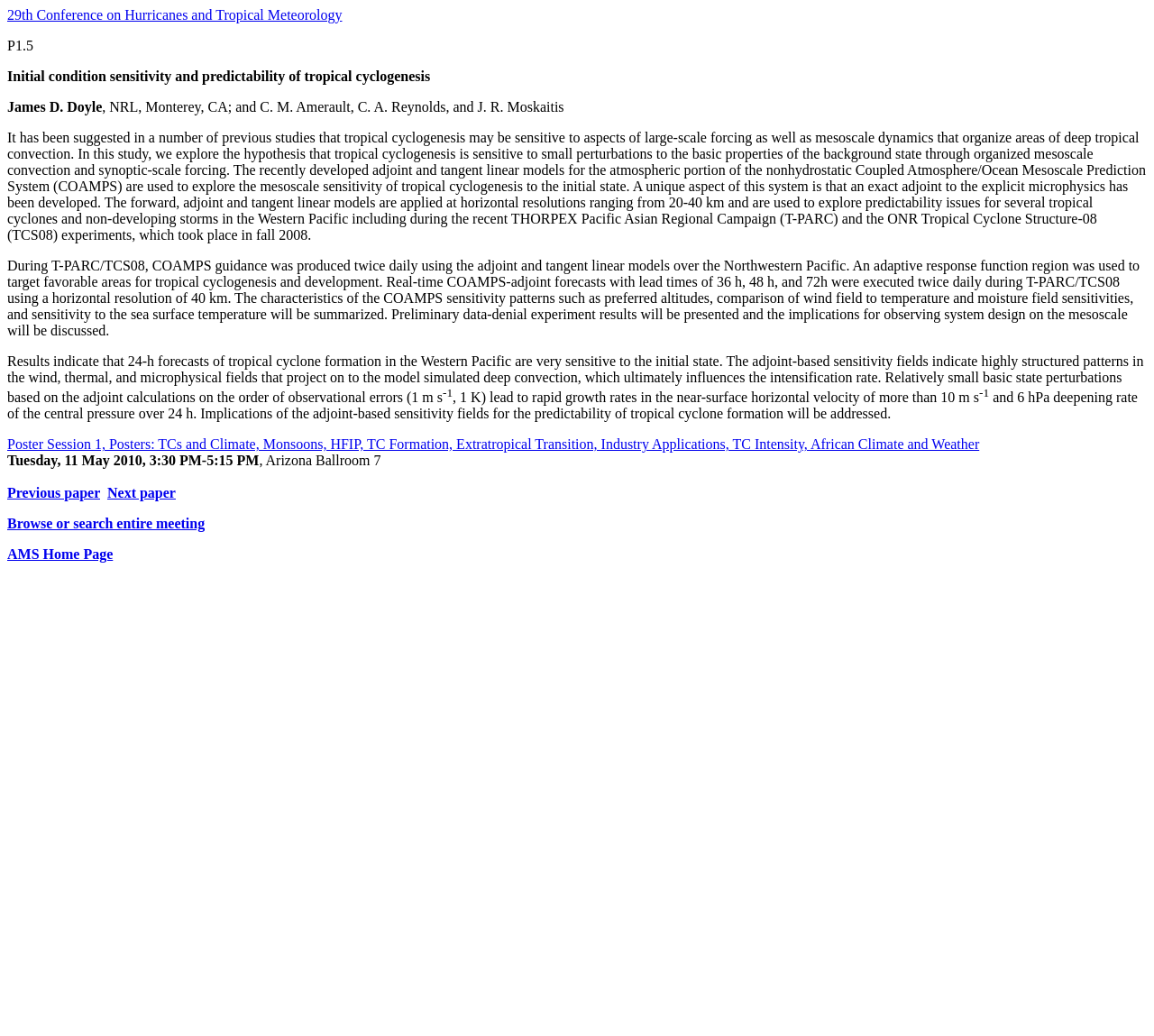Give a one-word or short-phrase answer to the following question: 
What is the purpose of the adjoint and tangent linear models?

To explore predictability issues